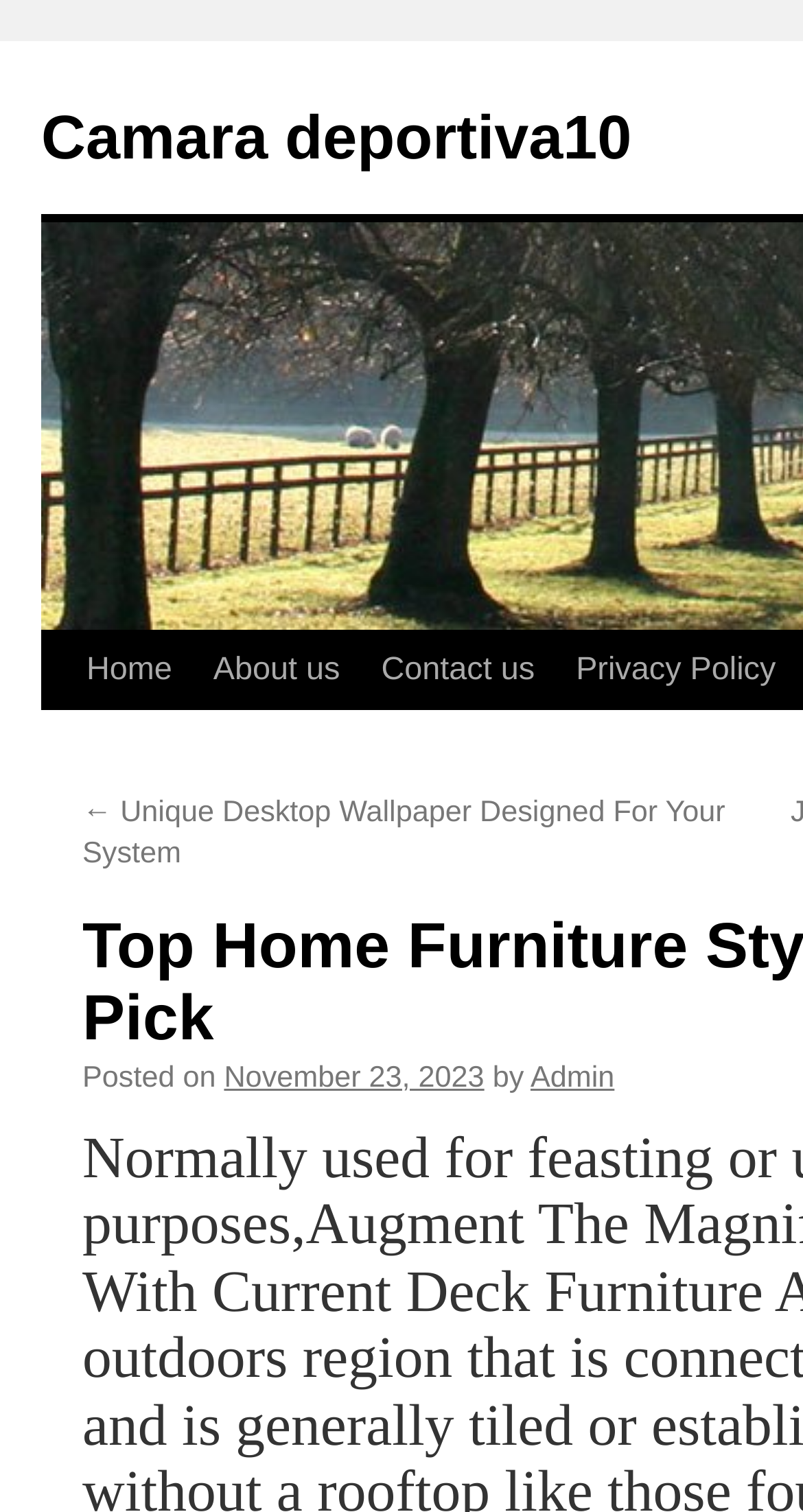Using a single word or phrase, answer the following question: 
What type of furniture is the website about?

Deck furniture